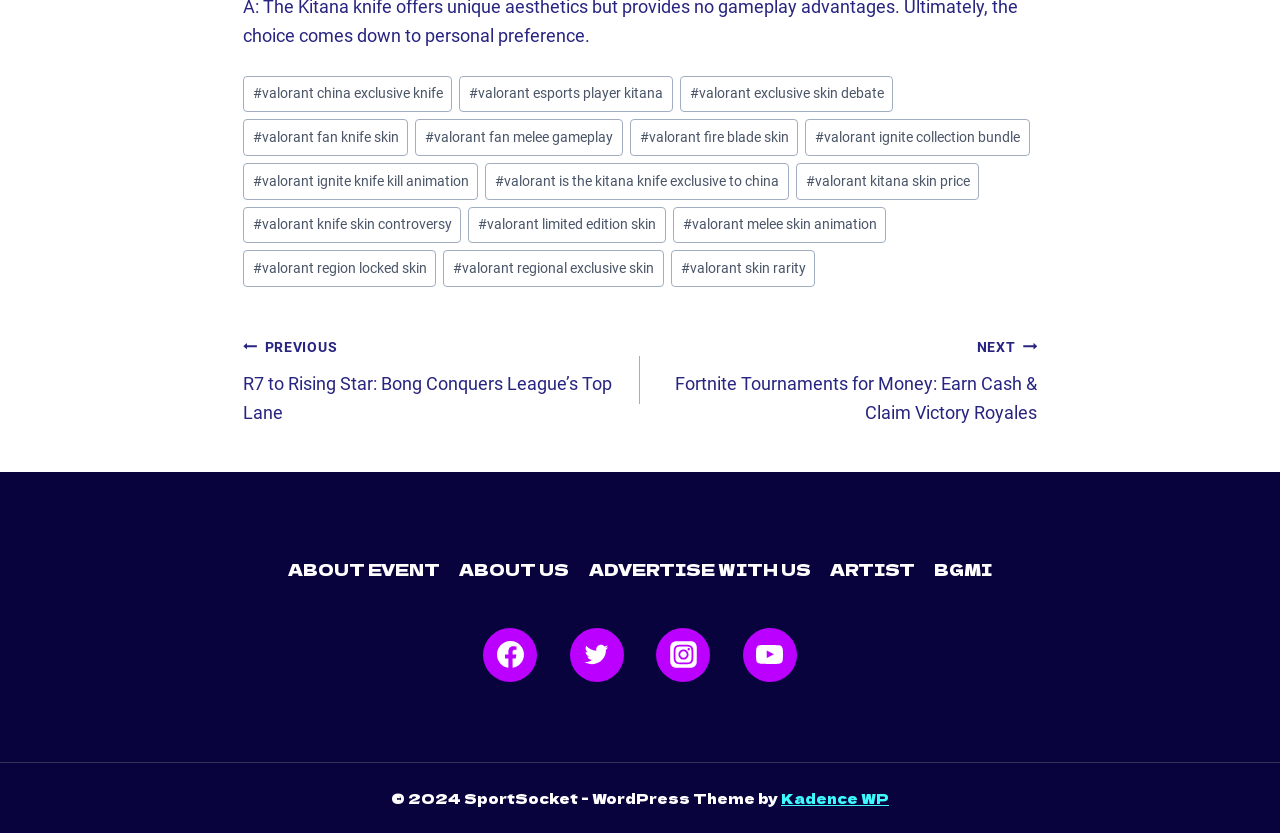Could you highlight the region that needs to be clicked to execute the instruction: "Check the post tags"?

[0.189, 0.084, 0.223, 0.144]